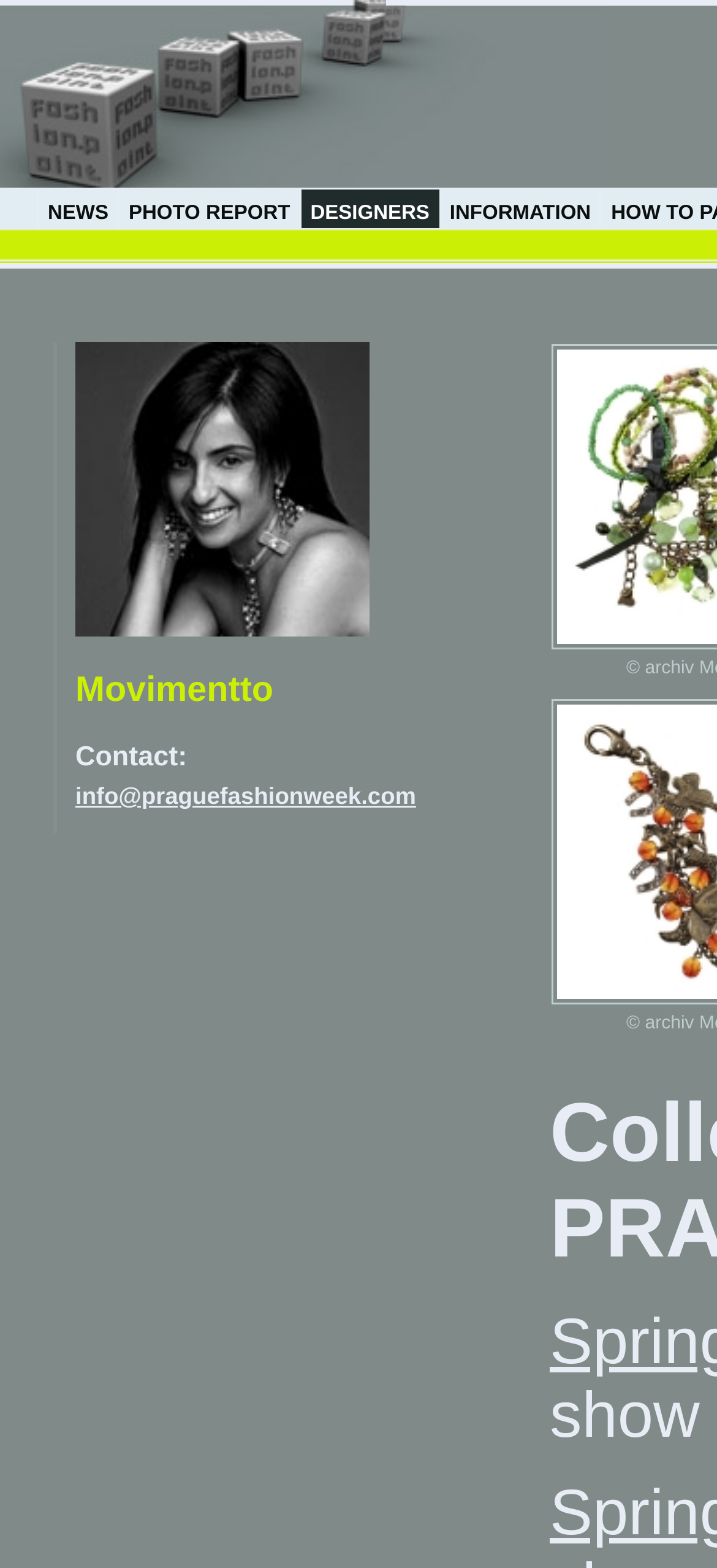Please analyze the image and provide a thorough answer to the question:
What is the type of content on this webpage?

Based on the meta description 'Prague Fashion Week' and the content on the webpage, I can infer that the type of content on this webpage is related to fashion.